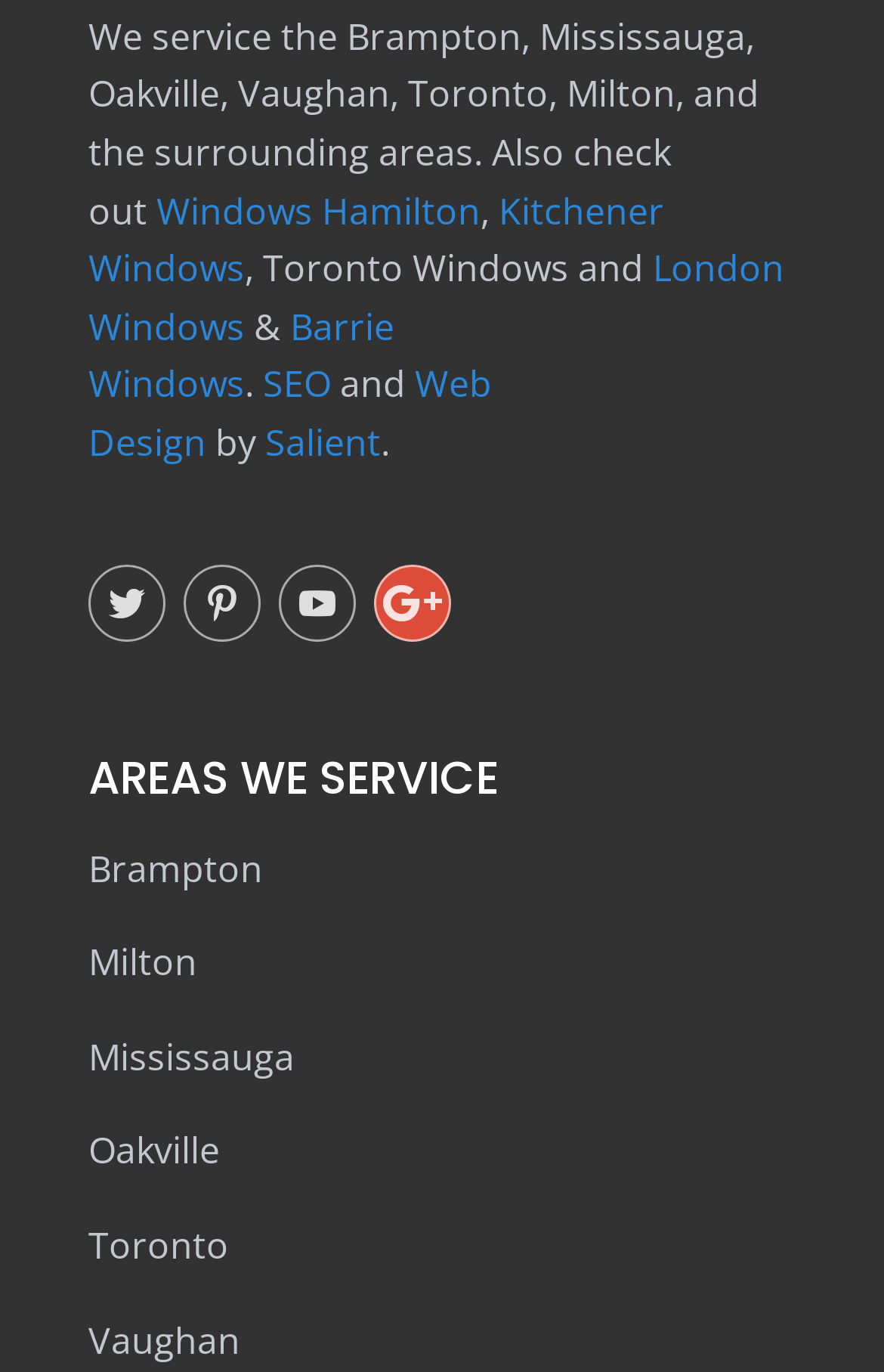Could you specify the bounding box coordinates for the clickable section to complete the following instruction: "Visit SEO page"?

[0.297, 0.262, 0.374, 0.298]